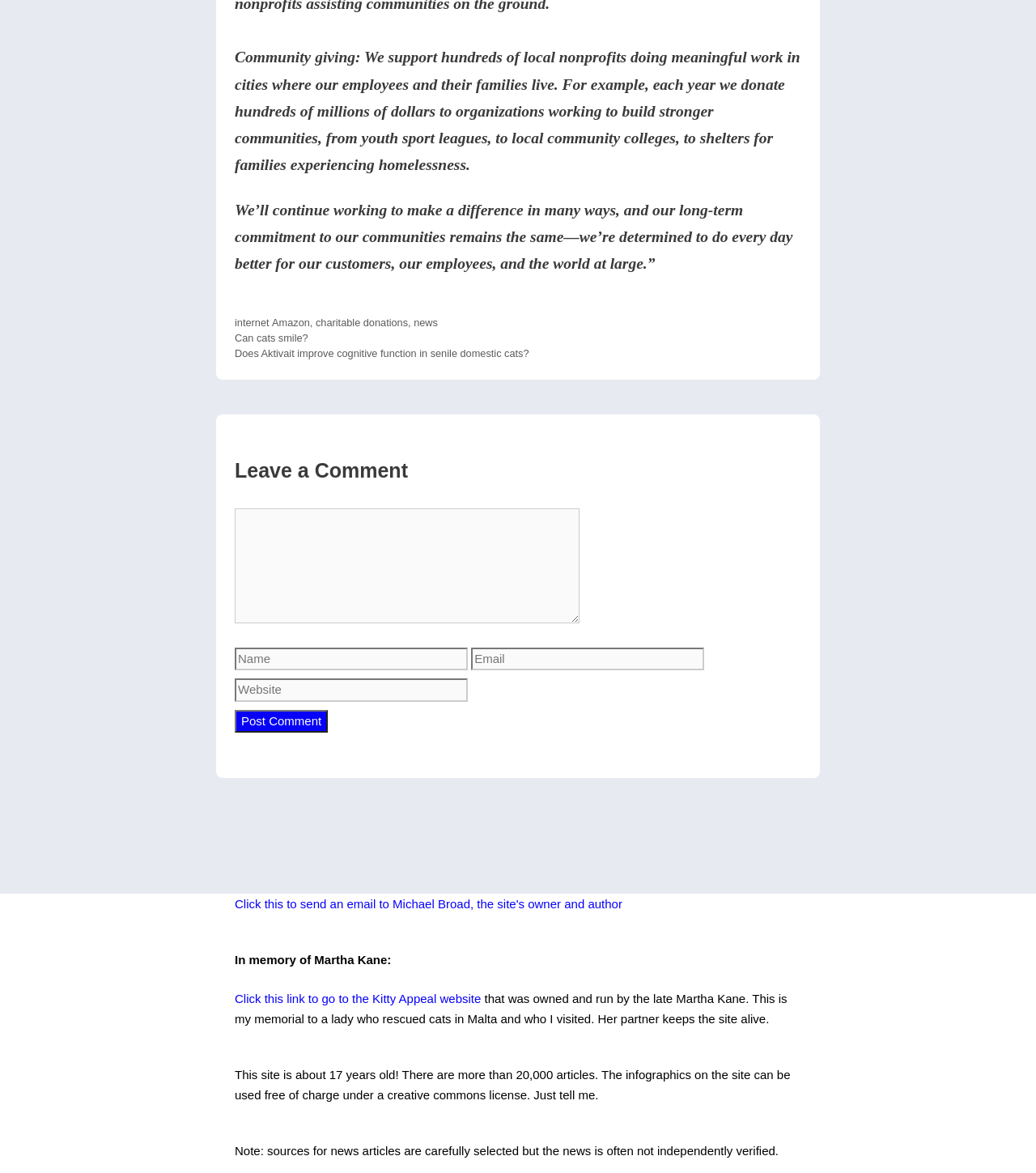Extract the bounding box coordinates of the UI element described by: "parent_node: Comment name="author" placeholder="Name"". The coordinates should include four float numbers ranging from 0 to 1, e.g., [left, top, right, bottom].

[0.227, 0.552, 0.452, 0.572]